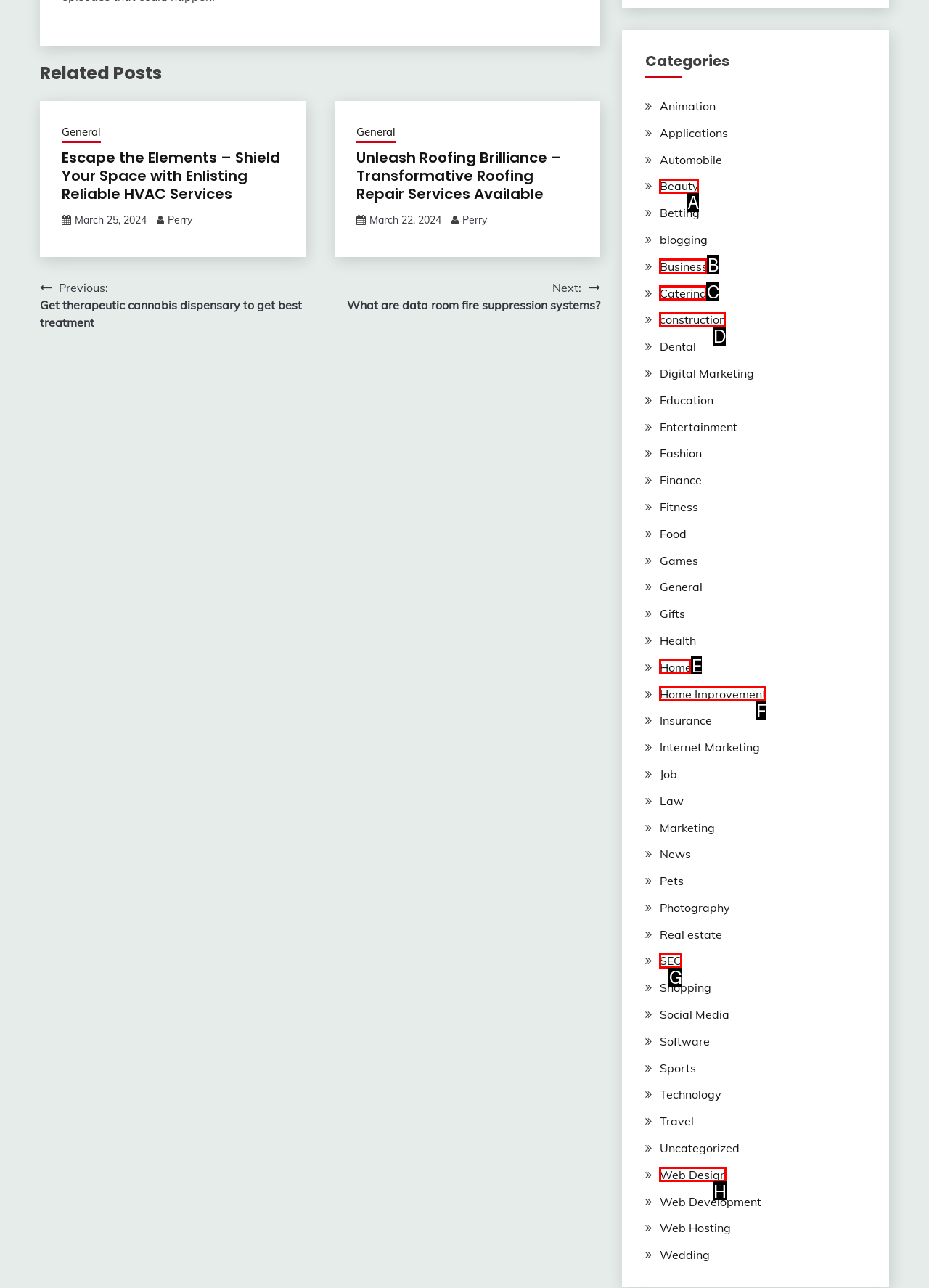Match the following description to a UI element: Home Improvement
Provide the letter of the matching option directly.

F